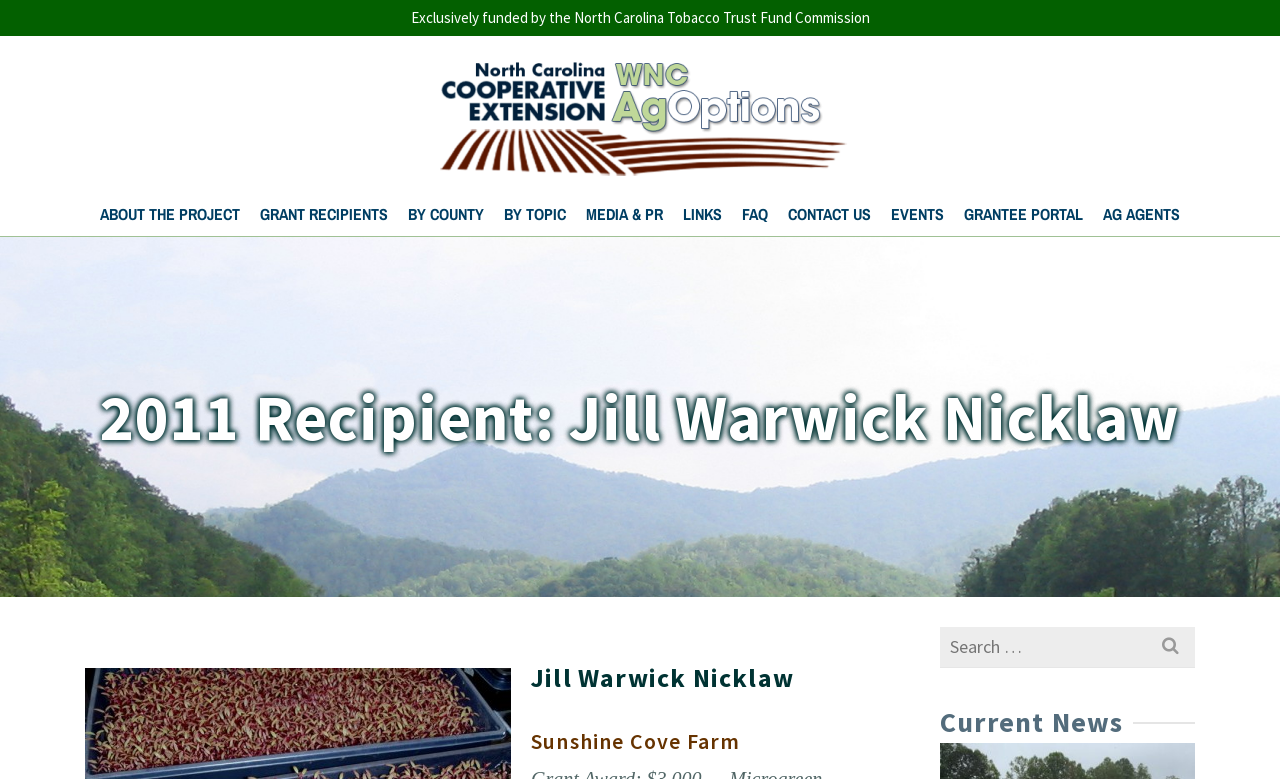What is the name of the 2011 recipient?
Please answer the question with a detailed and comprehensive explanation.

The answer can be found in the heading element '2011 Recipient: Jill Warwick Nicklaw' which is a child of the root element. This heading element is located at the top of the webpage and contains the name of the recipient.